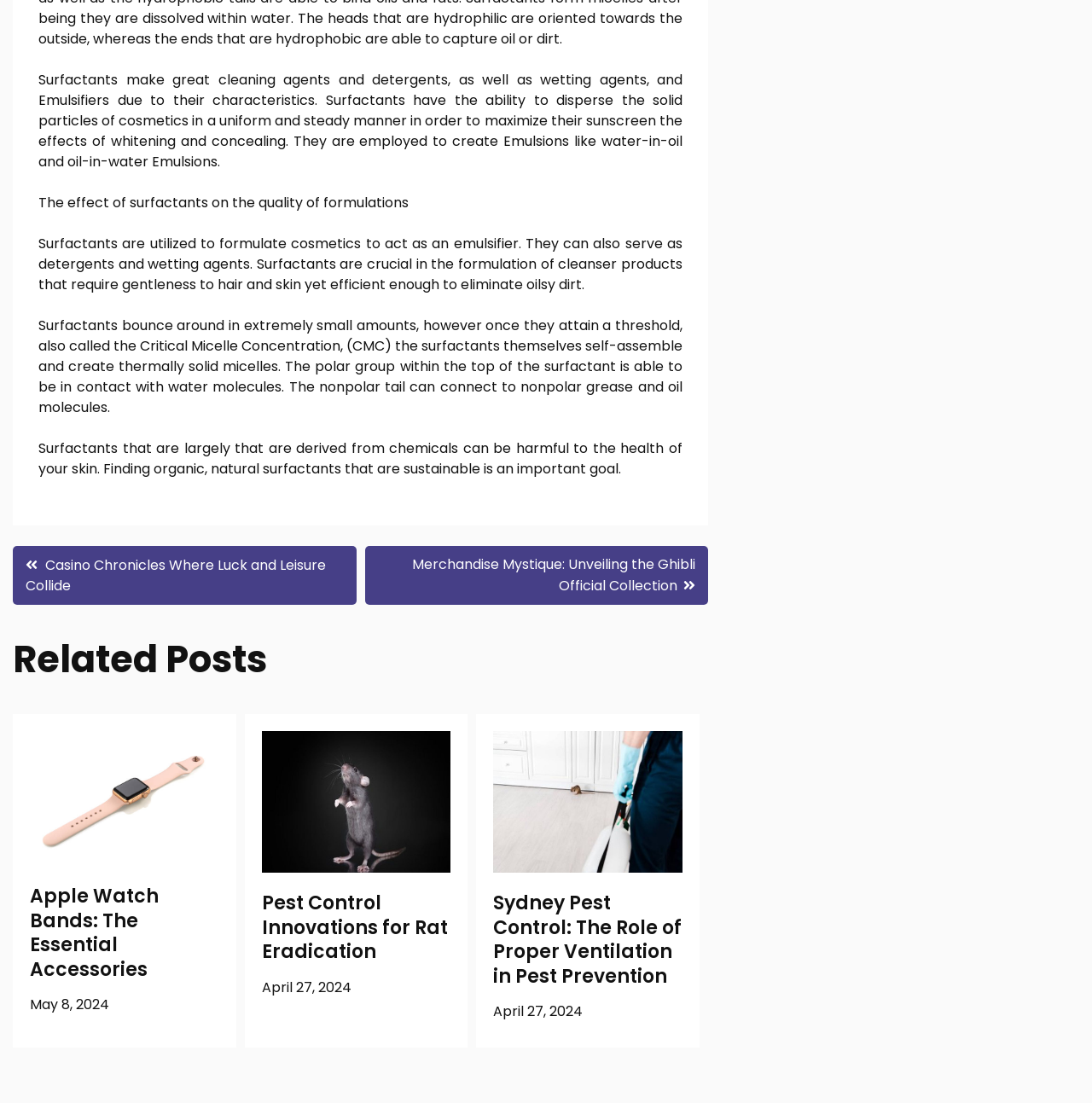Identify the bounding box coordinates of the section to be clicked to complete the task described by the following instruction: "Click on 'Sydney Pest Control: The Role of Proper Ventilation in Pest Prevention'". The coordinates should be four float numbers between 0 and 1, formatted as [left, top, right, bottom].

[0.452, 0.778, 0.625, 0.796]